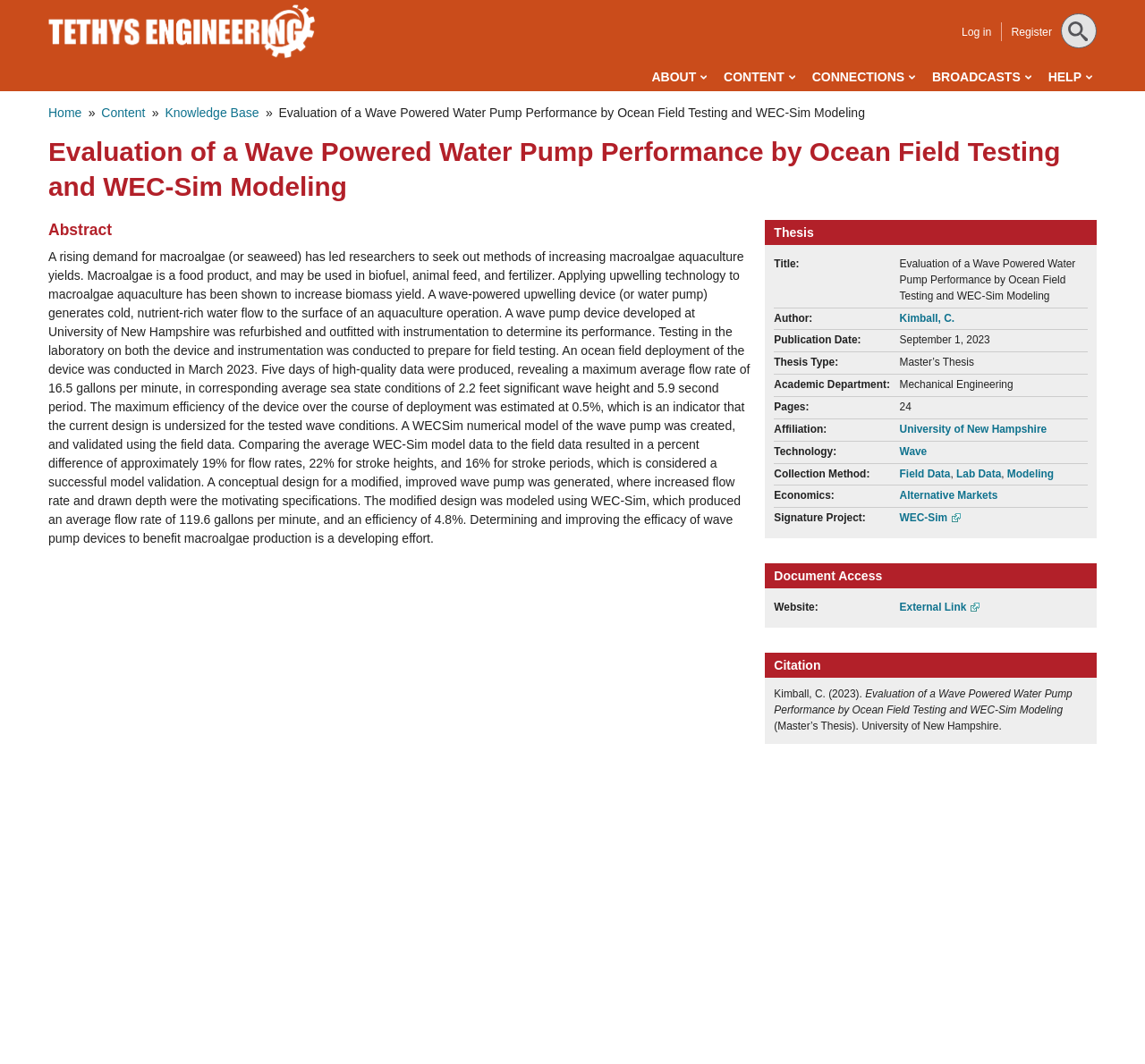Identify the bounding box coordinates for the UI element described as: "parent_node: Log in title="Home"". The coordinates should be provided as four floats between 0 and 1: [left, top, right, bottom].

[0.042, 0.004, 0.276, 0.055]